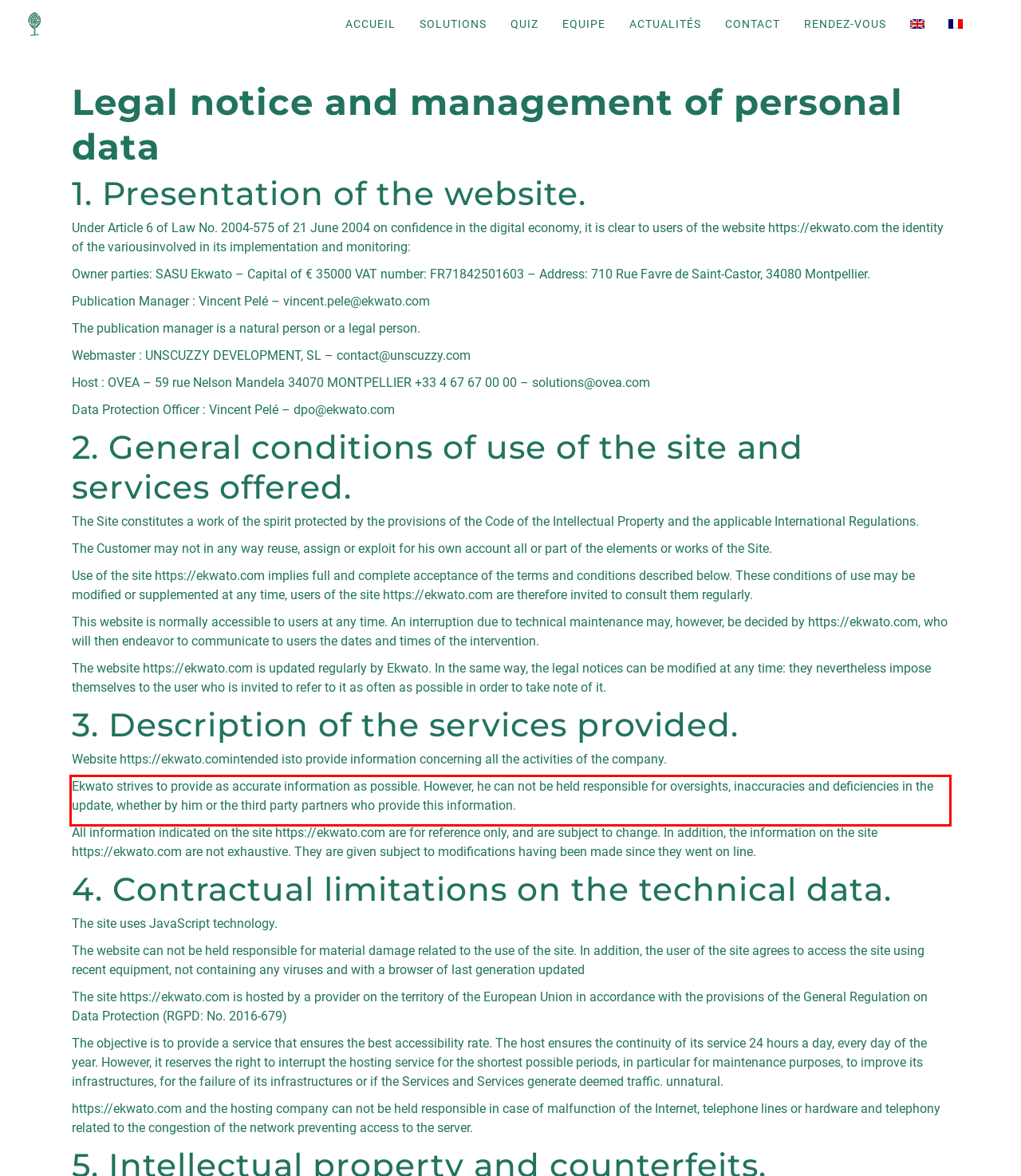Identify the text inside the red bounding box in the provided webpage screenshot and transcribe it.

Ekwato strives to provide as accurate information as possible. However, he can not be held responsible for oversights, inaccuracies and deficiencies in the update, whether by him or the third party partners who provide this information.